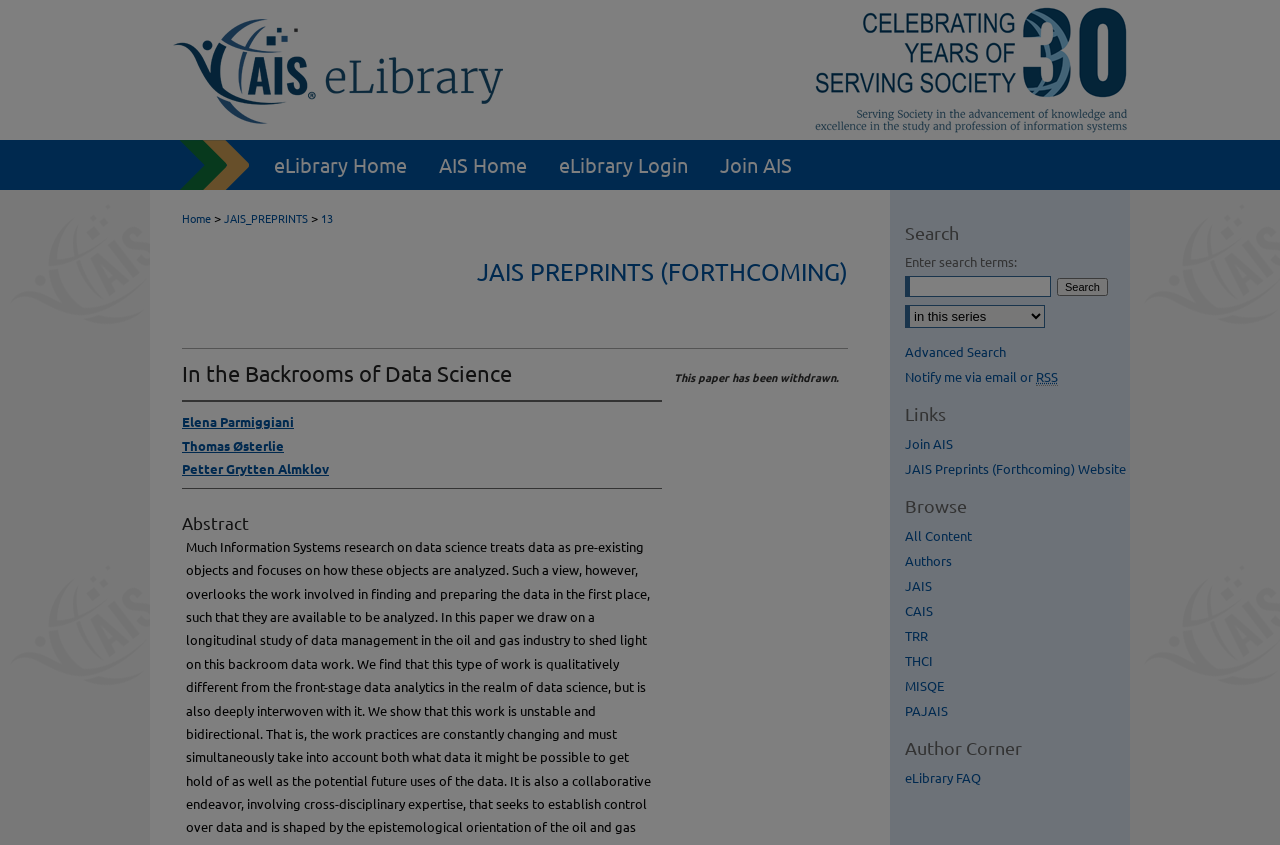Find the bounding box coordinates for the area you need to click to carry out the instruction: "View 'JAIS PREPRINTS (FORTHCOMING)'". The coordinates should be four float numbers between 0 and 1, indicated as [left, top, right, bottom].

[0.15, 0.256, 0.662, 0.339]